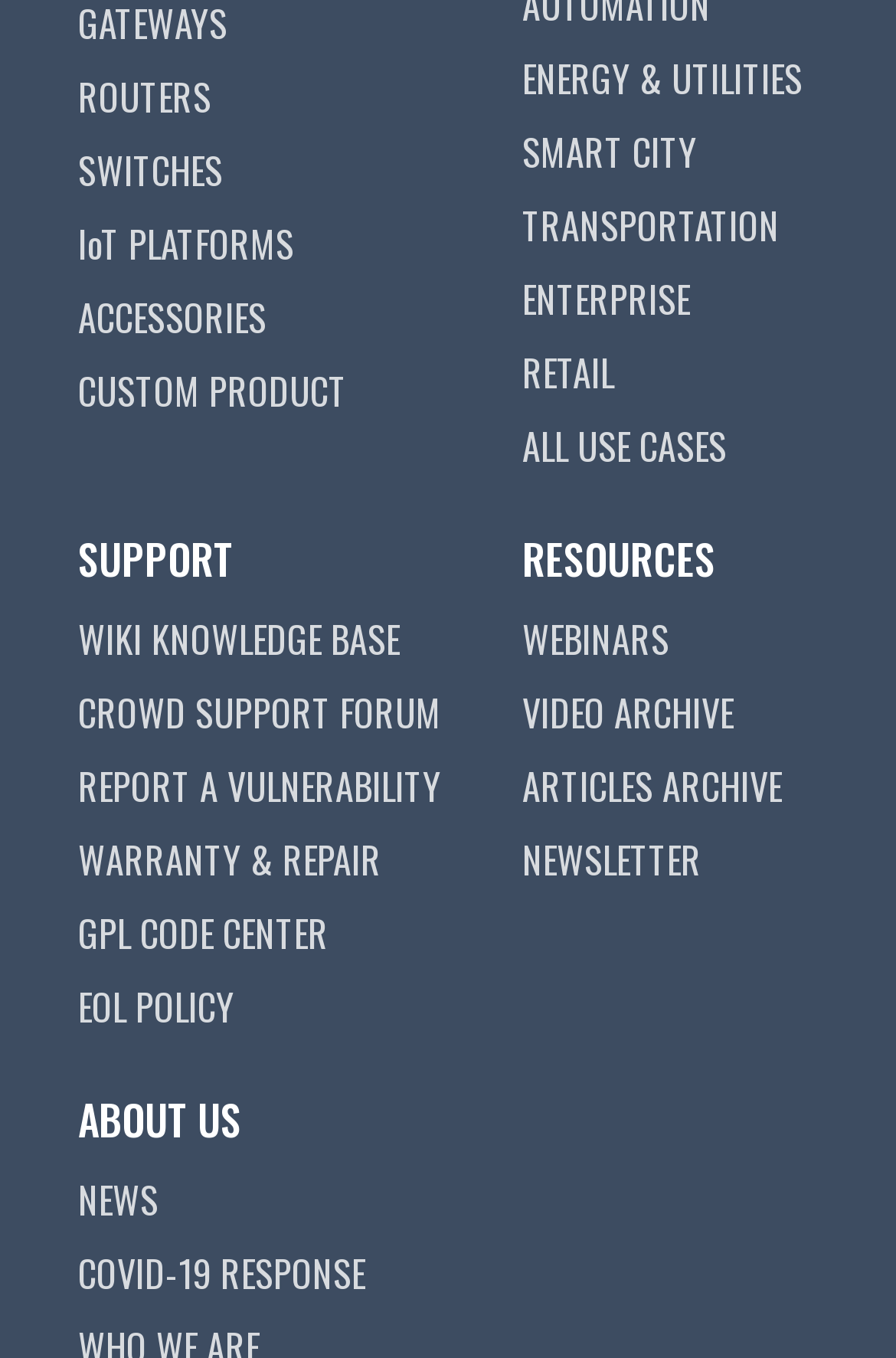Please answer the following question as detailed as possible based on the image: 
How many resources are listed?

There are 4 resources listed on the webpage, which are 'WEBINARS', 'VIDEO ARCHIVE', 'ARTICLES ARCHIVE', and 'NEWSLETTER', and they are located at the bottom right of the webpage with bounding box coordinates ranging from [0.583, 0.451, 0.747, 0.491] to [0.583, 0.613, 0.783, 0.654].